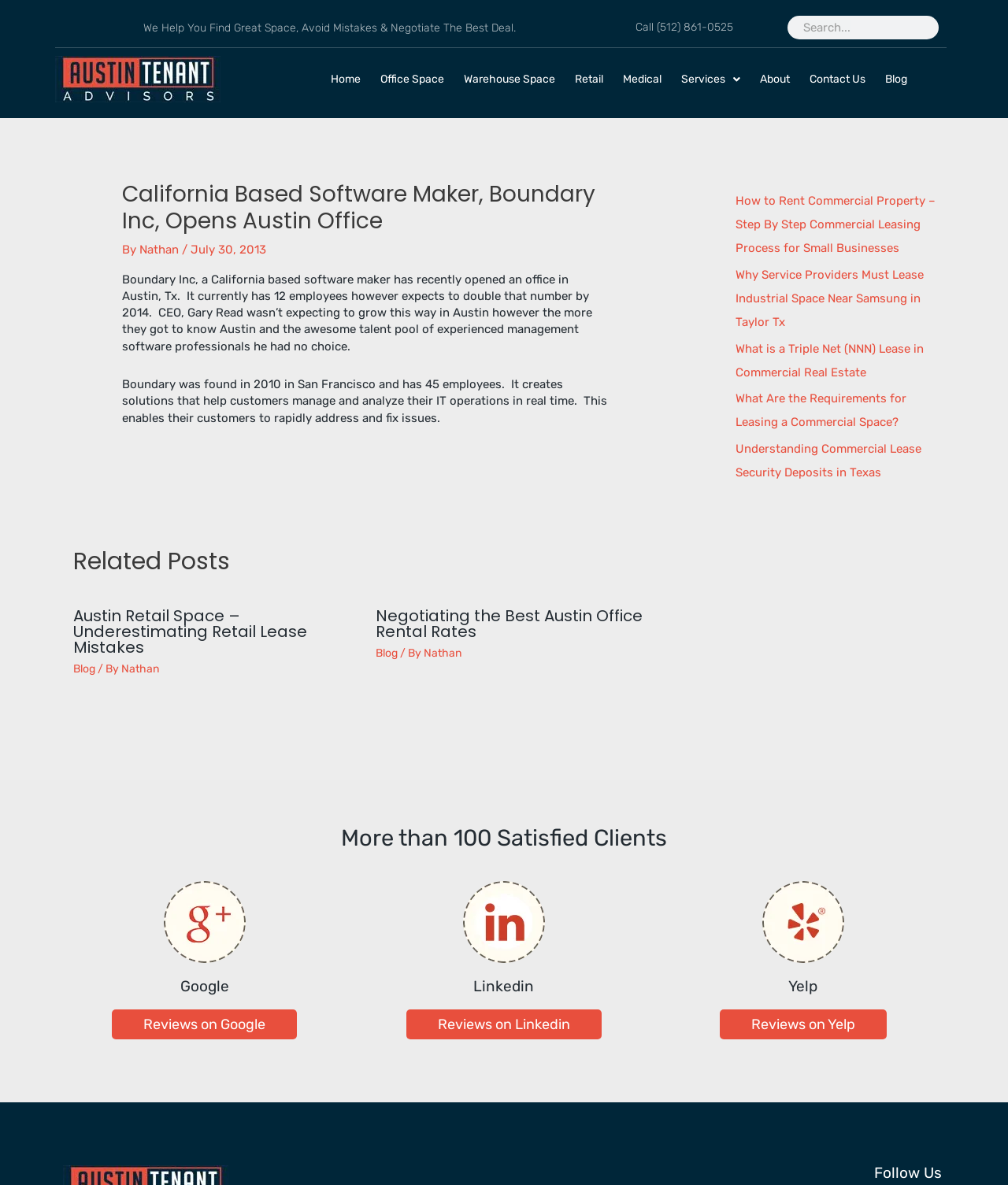Respond to the question below with a single word or phrase: How many satisfied clients are there?

More than 100